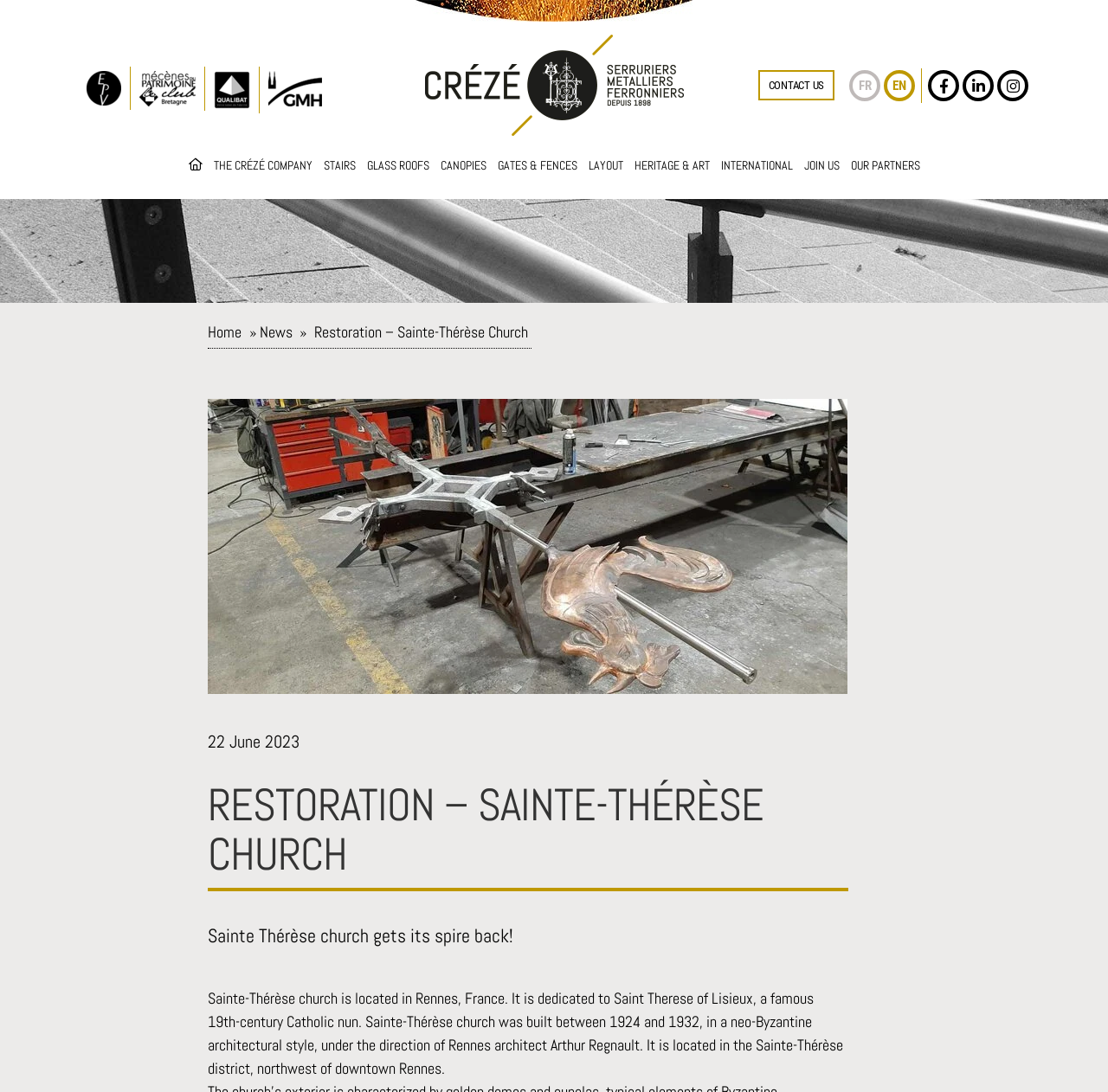Determine the bounding box coordinates of the clickable element to complete this instruction: "Click the CONTACT US button". Provide the coordinates in the format of four float numbers between 0 and 1, [left, top, right, bottom].

[0.684, 0.064, 0.753, 0.092]